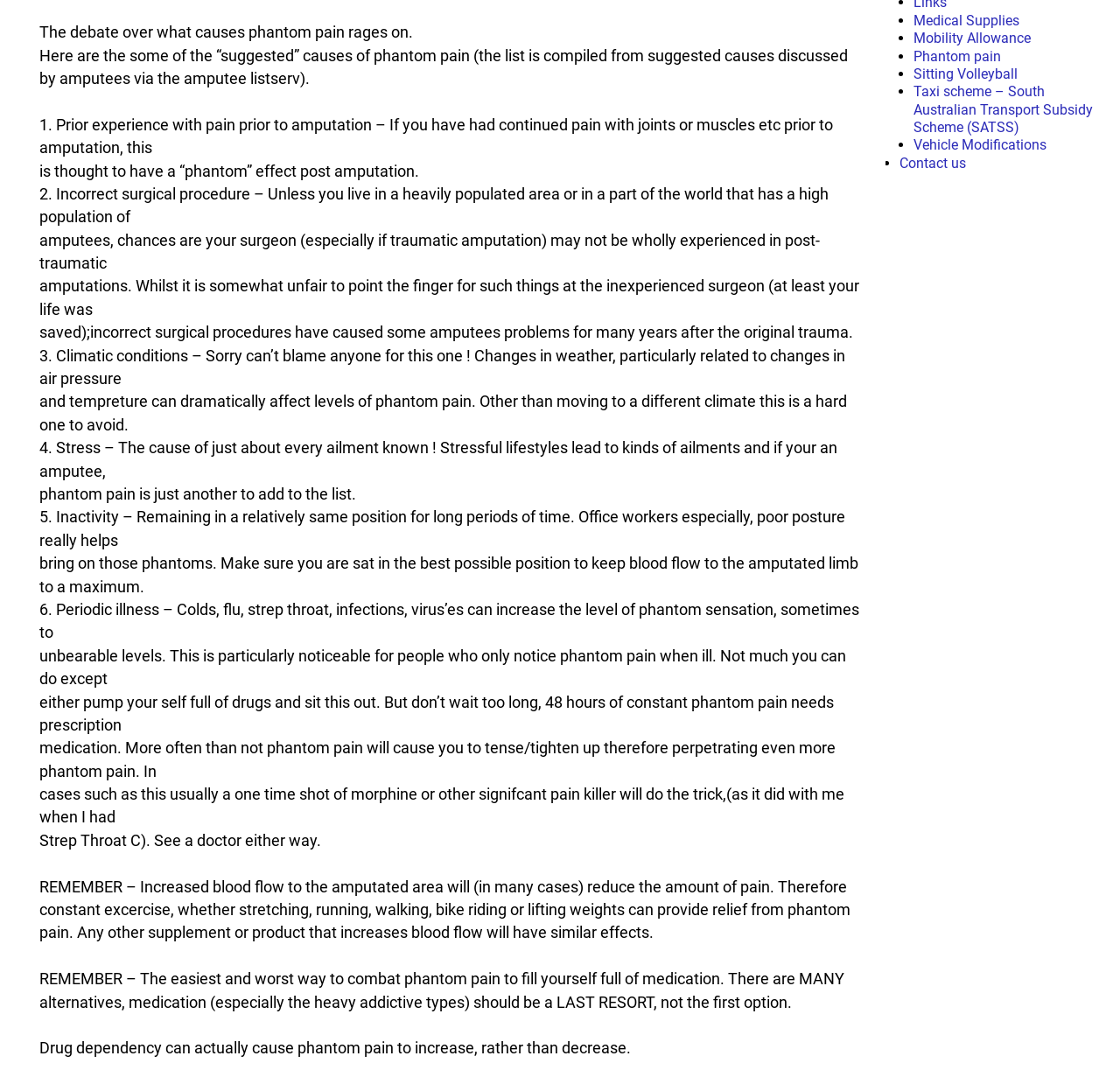Locate the bounding box of the UI element defined by this description: "Medical Supplies". The coordinates should be given as four float numbers between 0 and 1, formatted as [left, top, right, bottom].

[0.816, 0.011, 0.91, 0.027]